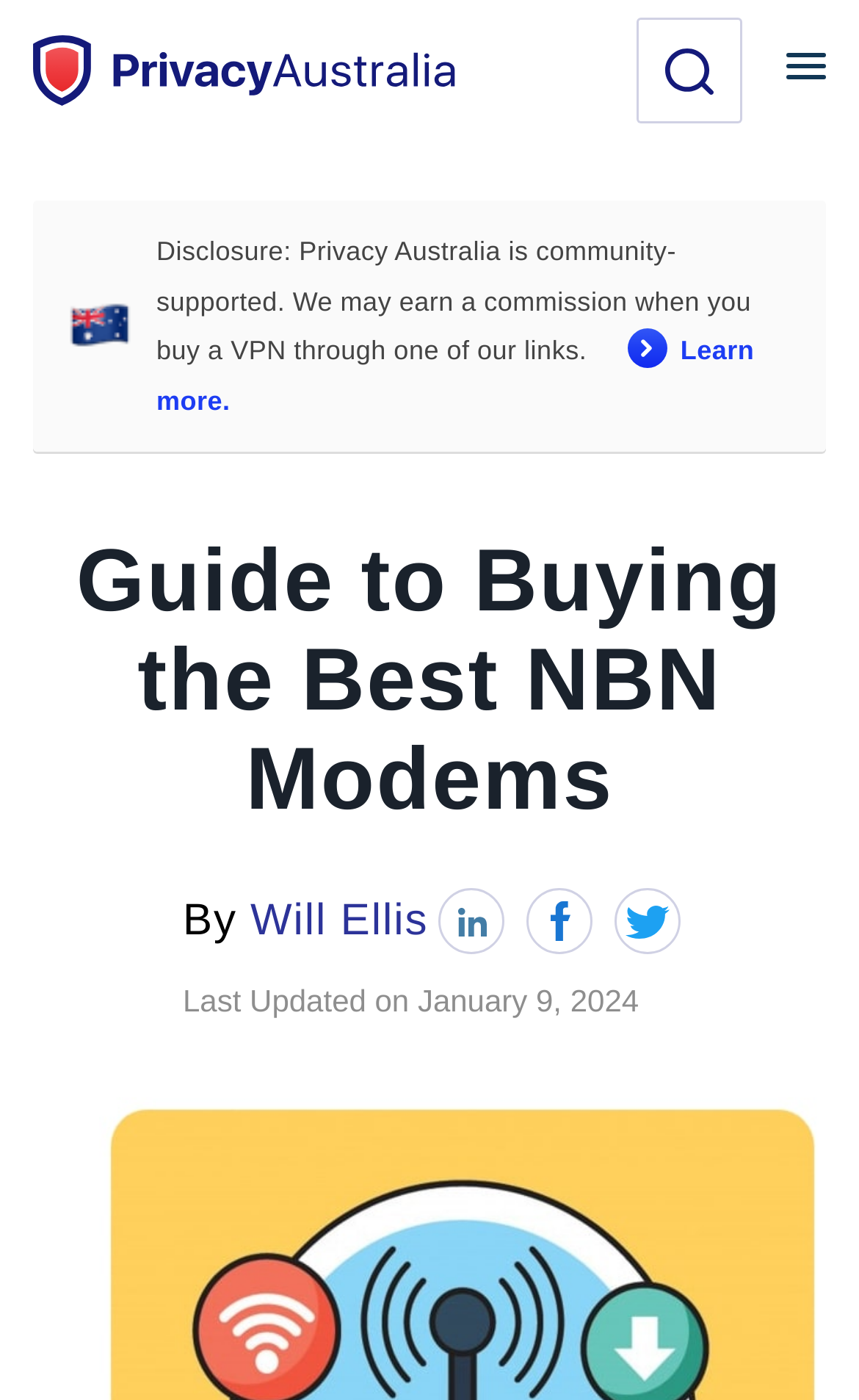Is there a disclosure statement on the page?
By examining the image, provide a one-word or phrase answer.

Yes